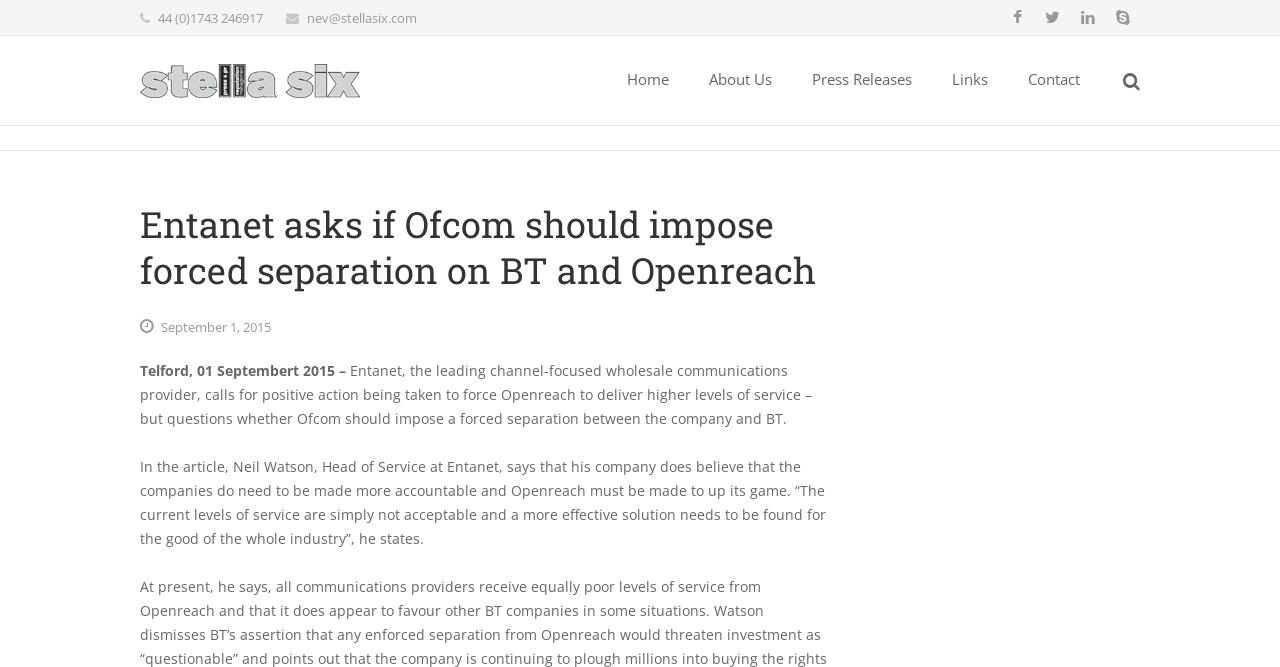Provide the bounding box coordinates of the HTML element described by the text: "Links".

[0.728, 0.051, 0.788, 0.189]